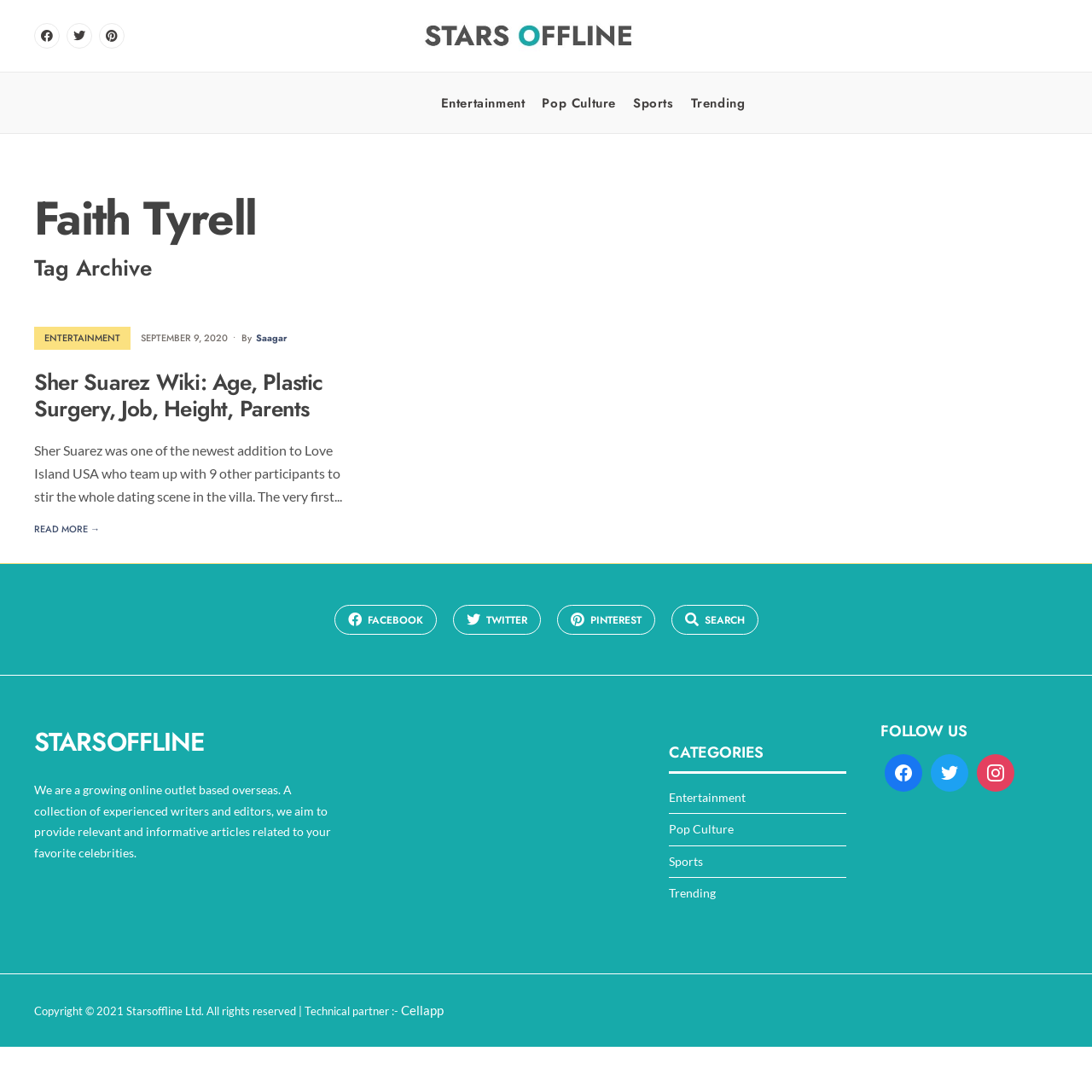Determine the bounding box coordinates for the area that should be clicked to carry out the following instruction: "view Entertainment category".

[0.612, 0.723, 0.683, 0.736]